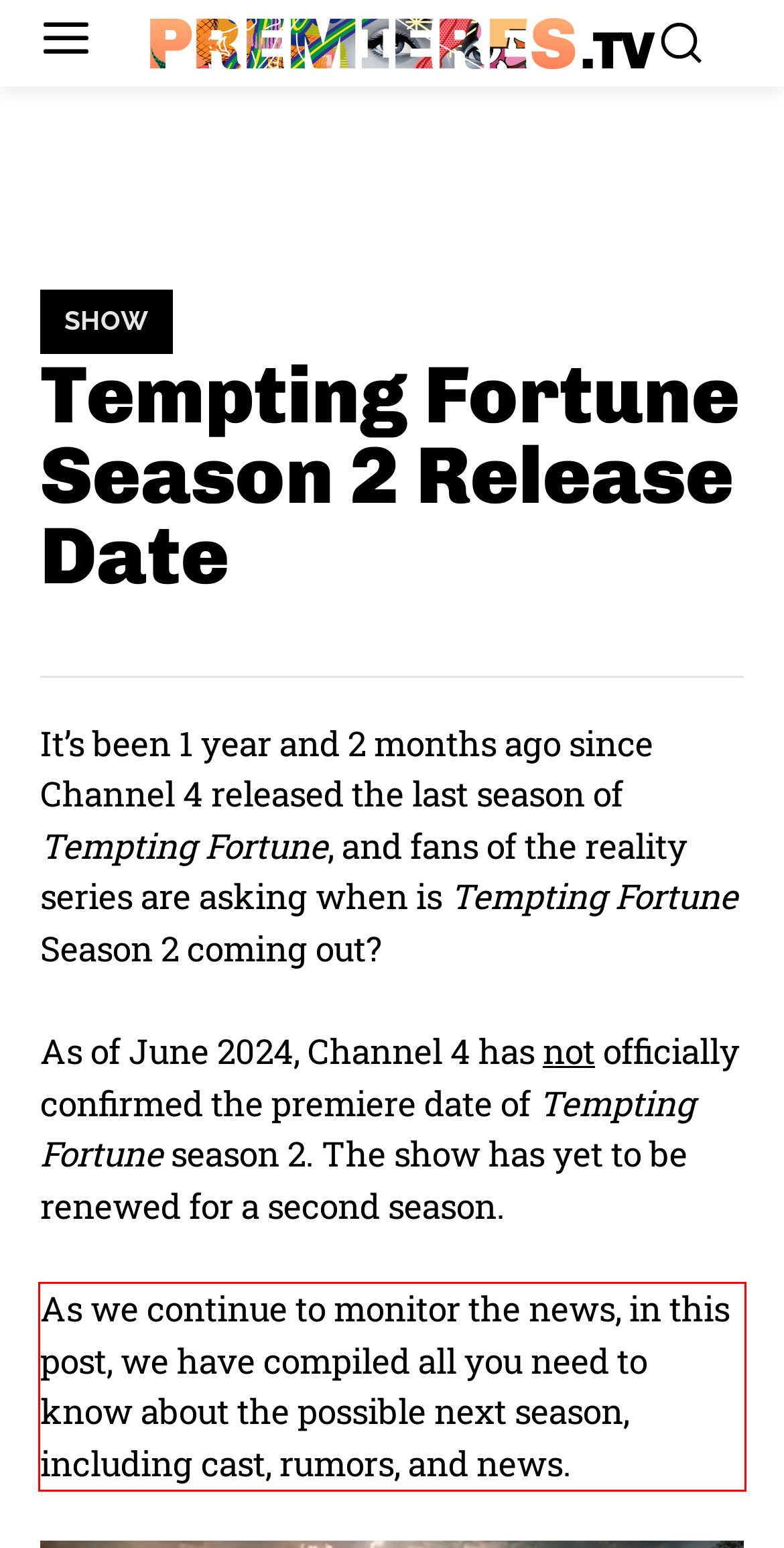You are presented with a webpage screenshot featuring a red bounding box. Perform OCR on the text inside the red bounding box and extract the content.

As we continue to monitor the news, in this post, we have compiled all you need to know about the possible next season, including cast, rumors, and news.